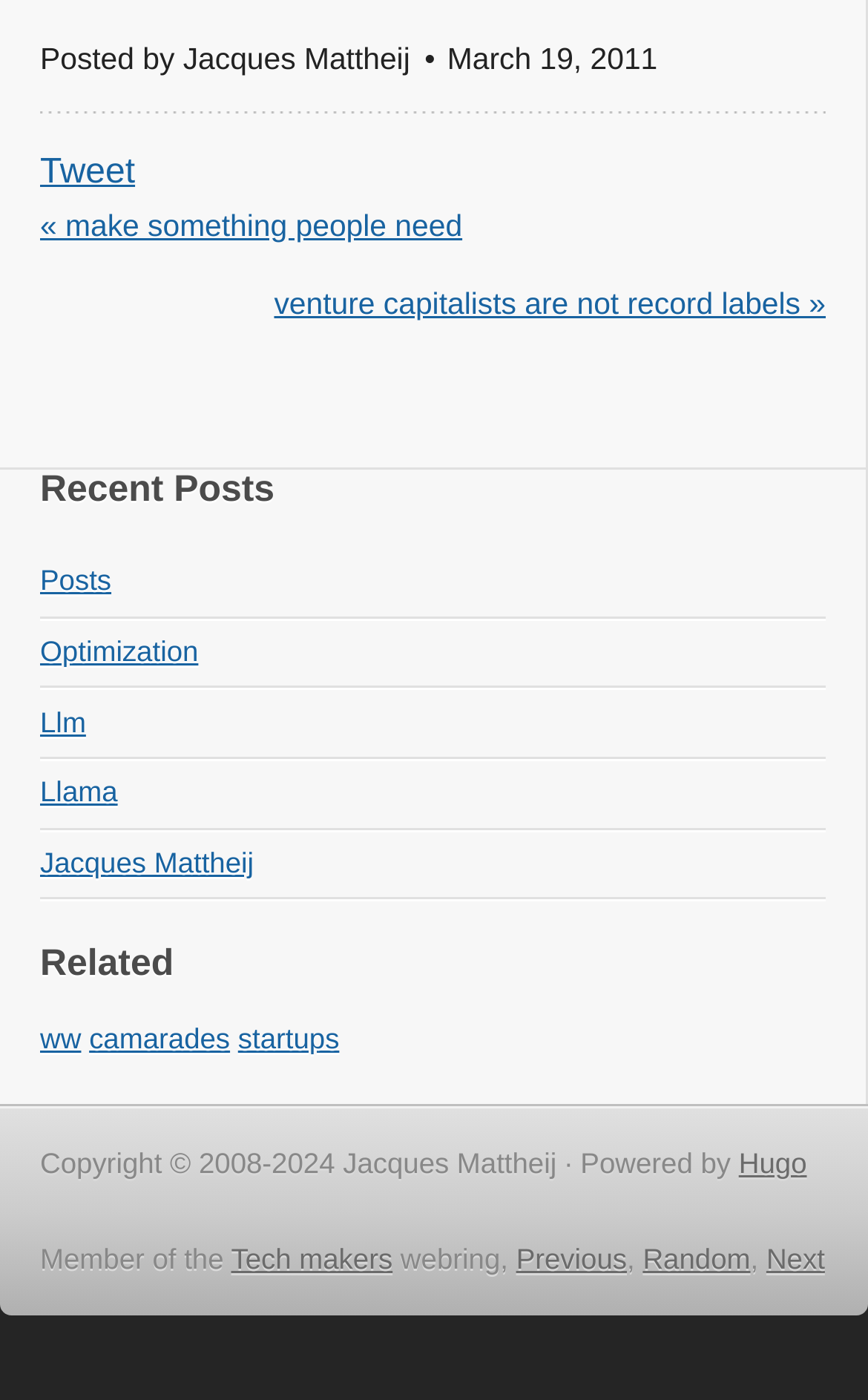What is the name of the platform that powers the website?
Make sure to answer the question with a detailed and comprehensive explanation.

The name of the platform that powers the website is found in the footer section, where it is written 'Powered by Hugo'.